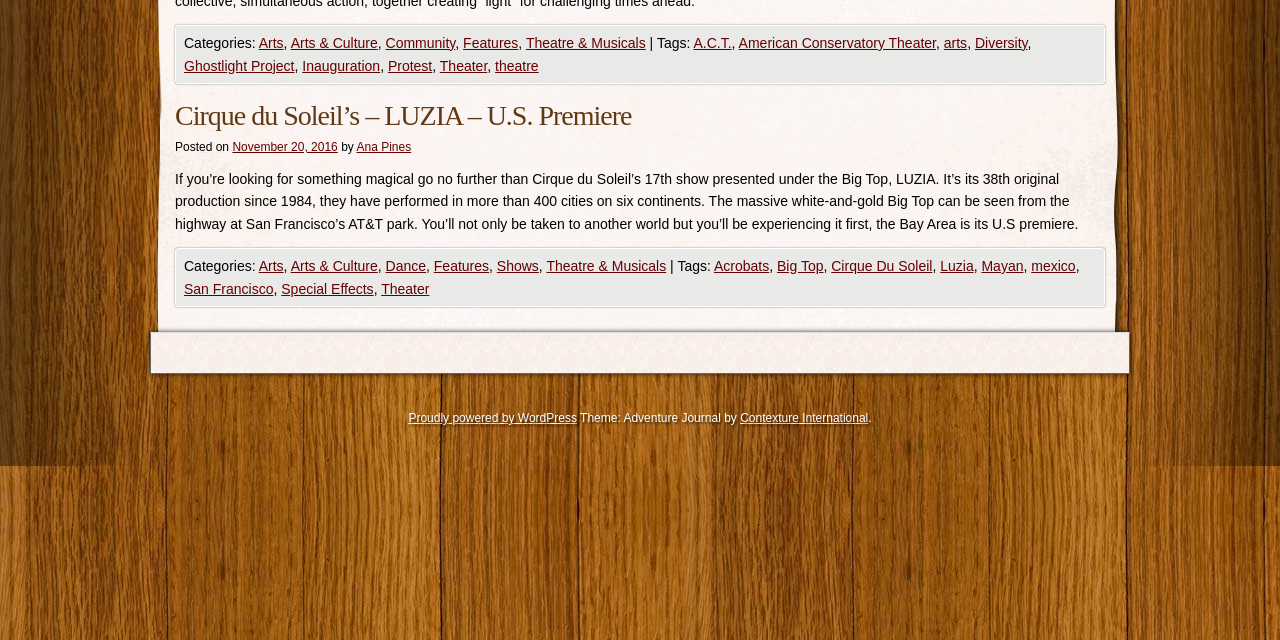Provide the bounding box coordinates, formatted as (top-left x, top-left y, bottom-right x, bottom-right y), with all values being floating point numbers between 0 and 1. Identify the bounding box of the UI element that matches the description: Theatre & Musicals

[0.427, 0.403, 0.52, 0.428]